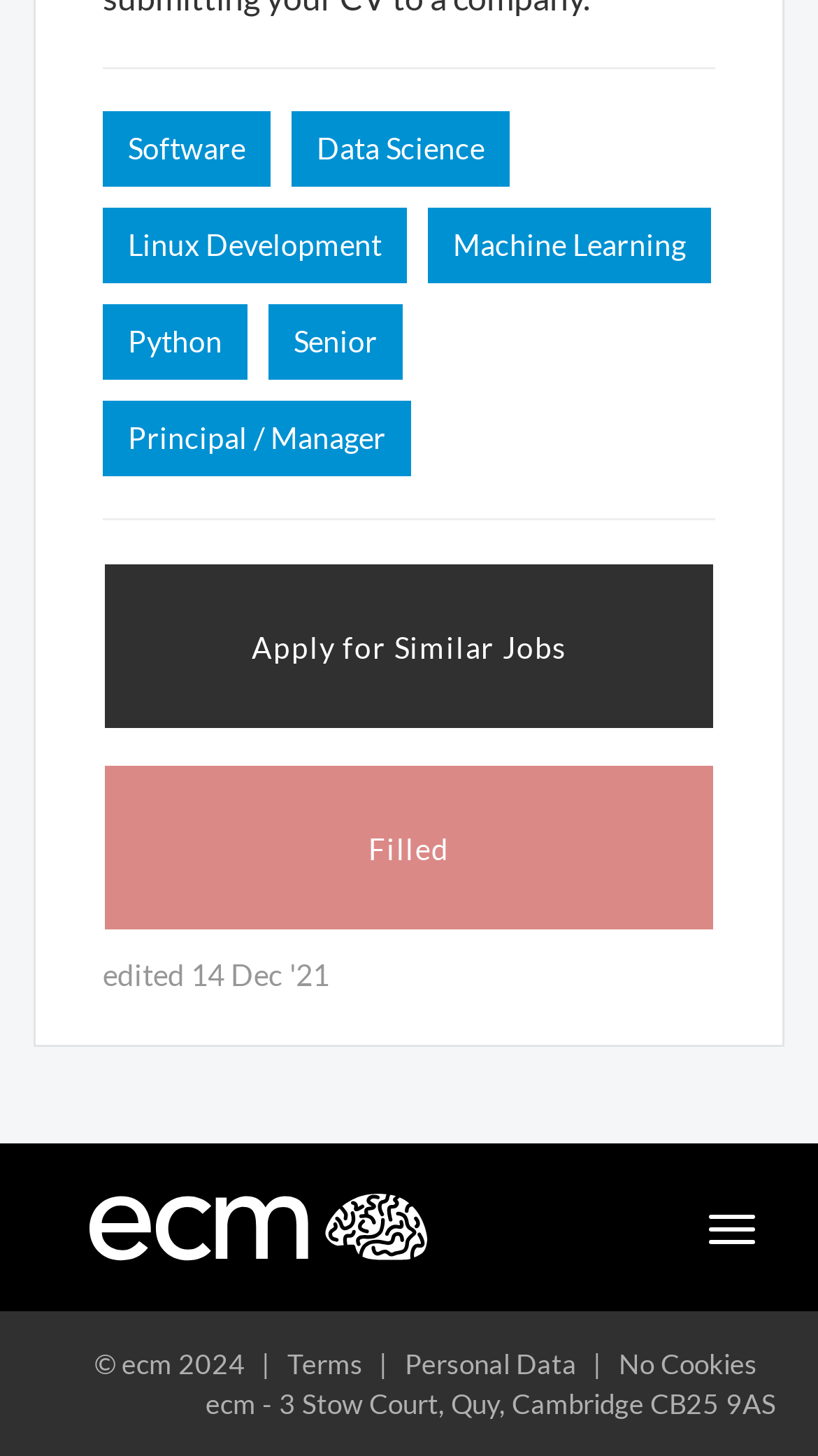What are the job levels listed?
Analyze the screenshot and provide a detailed answer to the question.

By examining the links on the webpage, I found that the job levels listed are Senior and Principal / Manager.